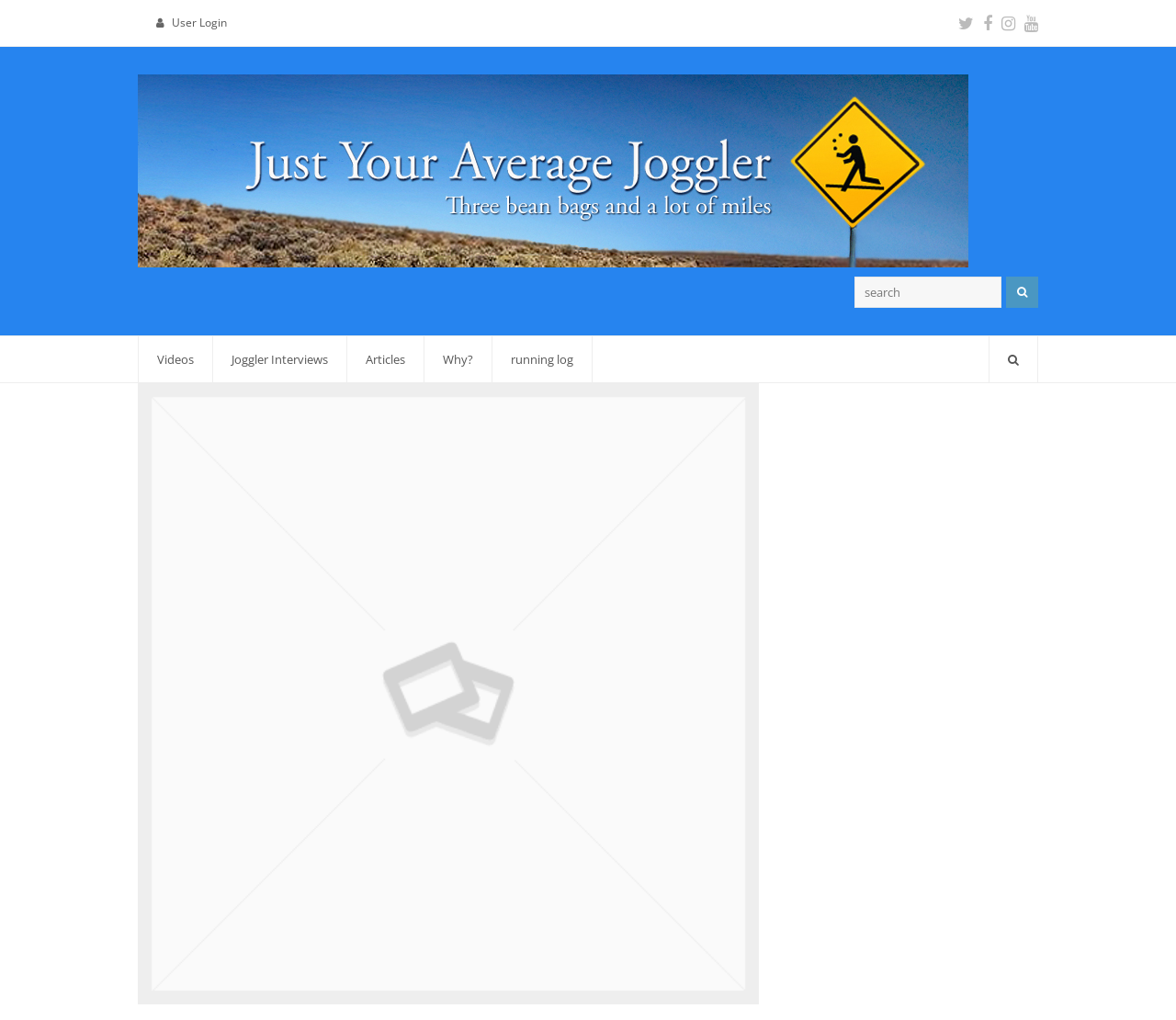Respond to the following query with just one word or a short phrase: 
What is the name of the blogger?

Just Your Average Joggler